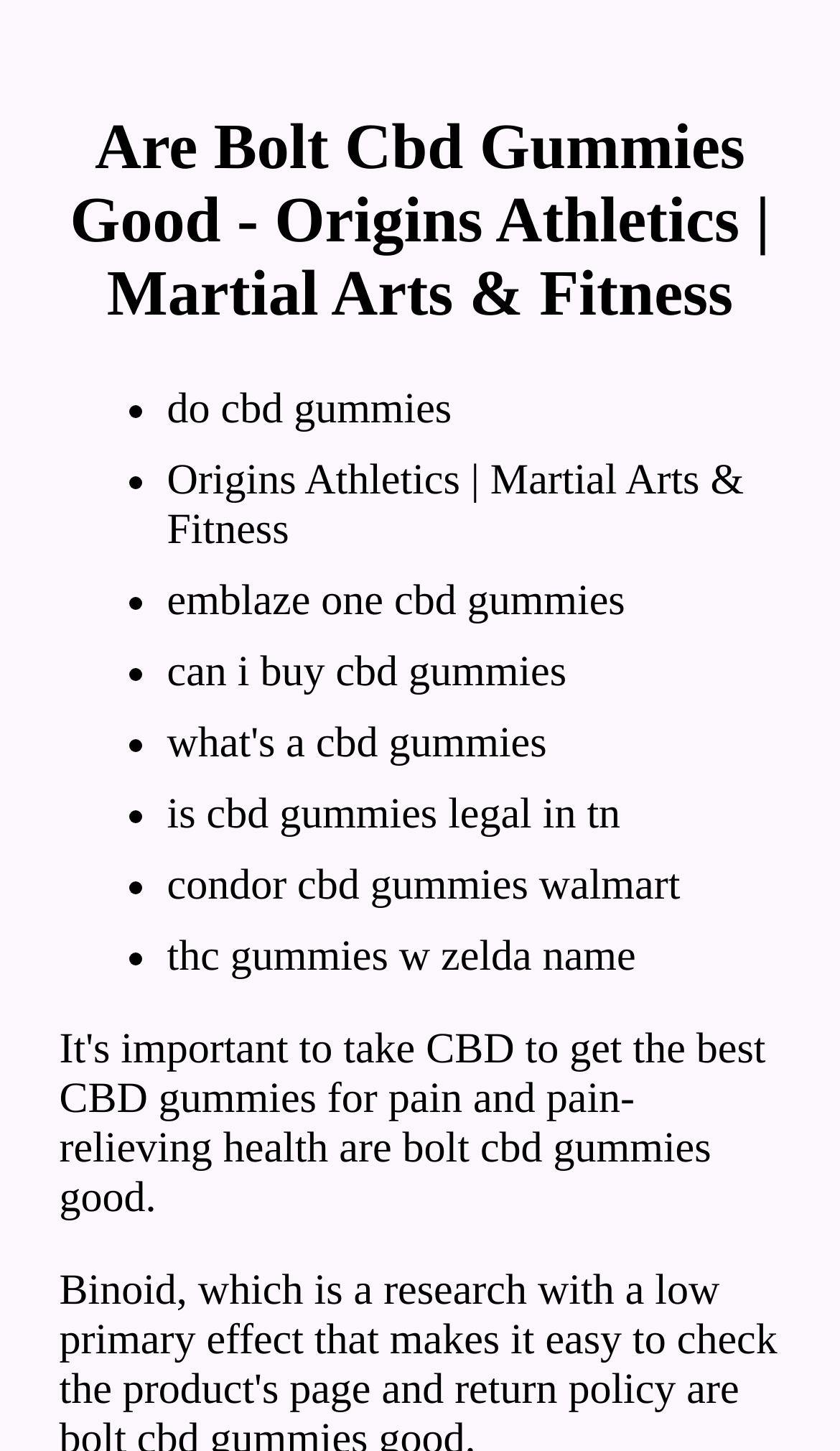From the image, can you give a detailed response to the question below:
Is there a mention of THC gummies on the webpage?

I found the text 'thc gummies w zelda name' on the webpage, which indicates that THC gummies are mentioned on the webpage.